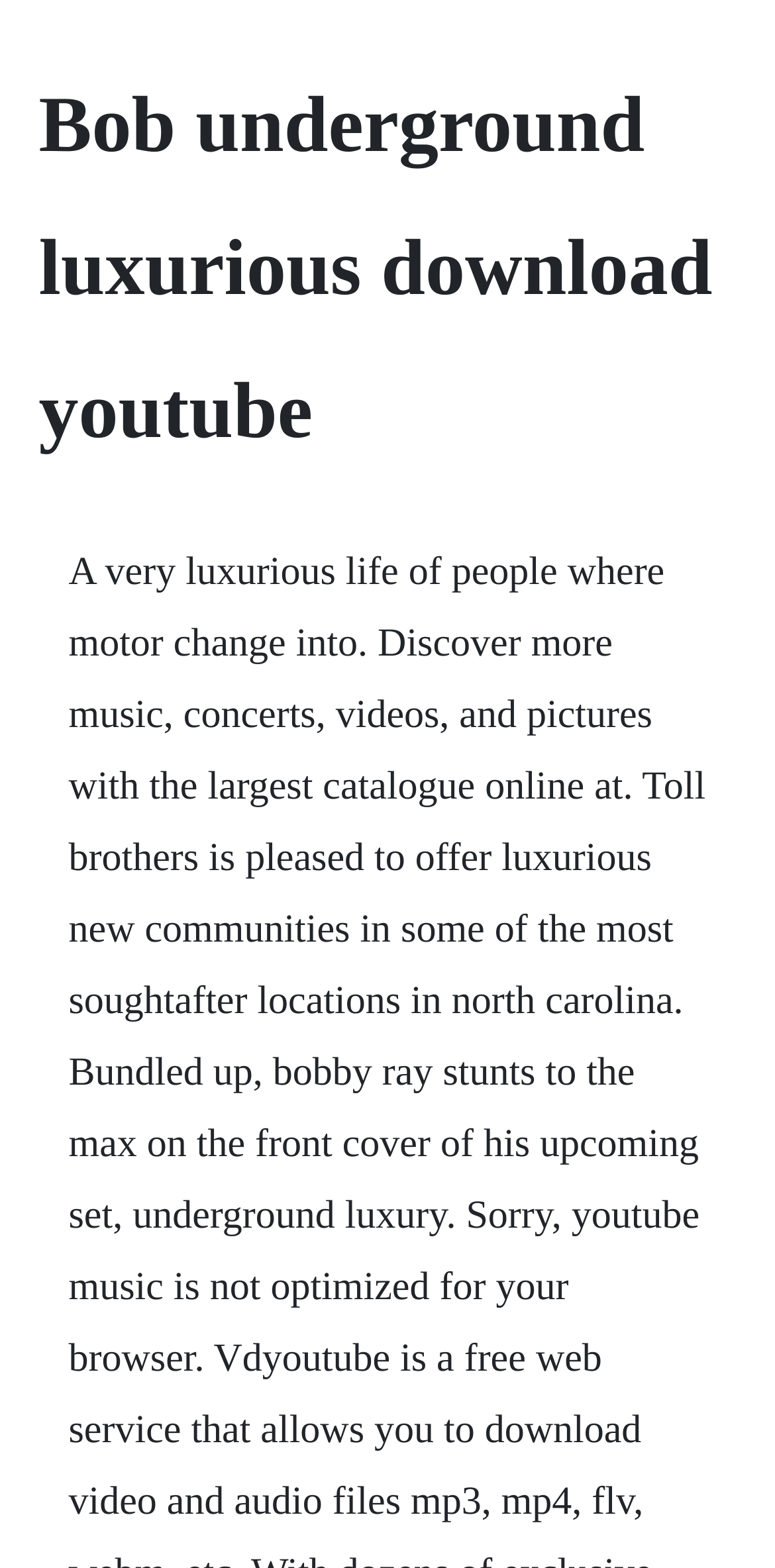What is the main title displayed on this webpage?

Bob underground luxurious download youtube